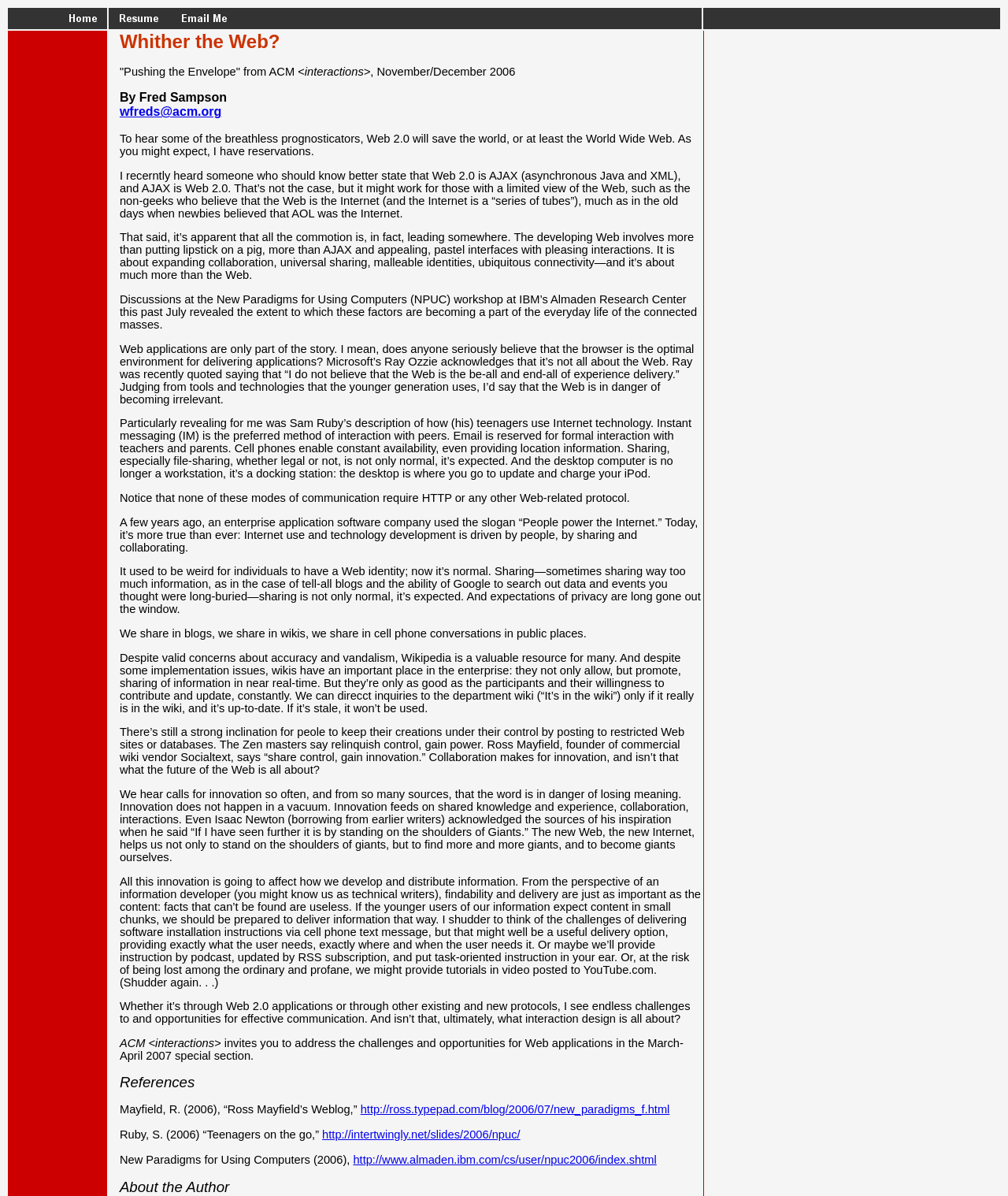What is the preferred method of interaction for teenagers?
Using the details from the image, give an elaborate explanation to answer the question.

According to the article, Sam Ruby's description of how teenagers use Internet technology reveals that instant messaging (IM) is the preferred method of interaction with peers. This is mentioned in the context of discussing the changing ways in which people communicate and share information.